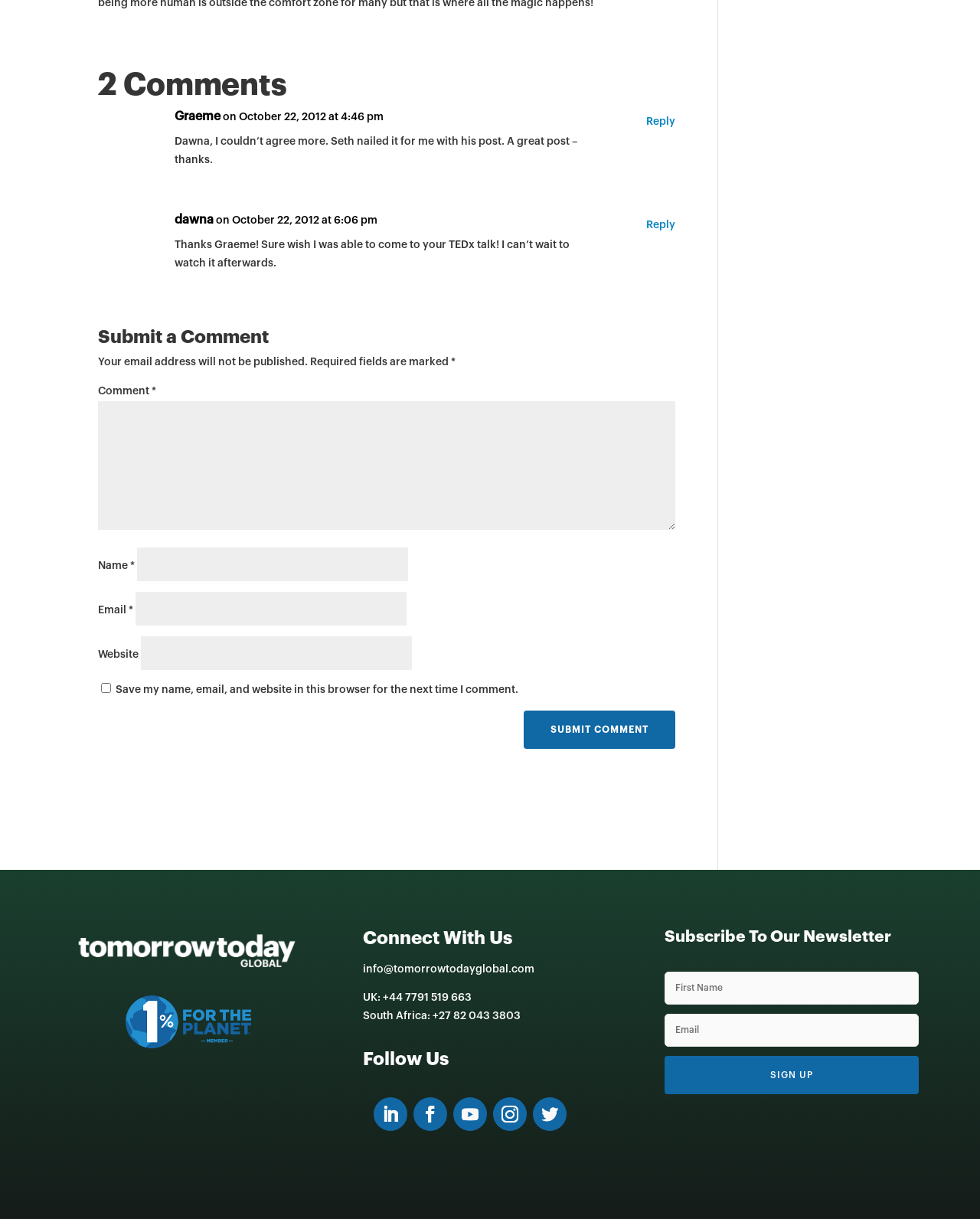What is the name of the person who commented first?
Please respond to the question with a detailed and informative answer.

I looked at the first article element and found the link element with the text 'Graeme', which is likely the name of the person who commented first.